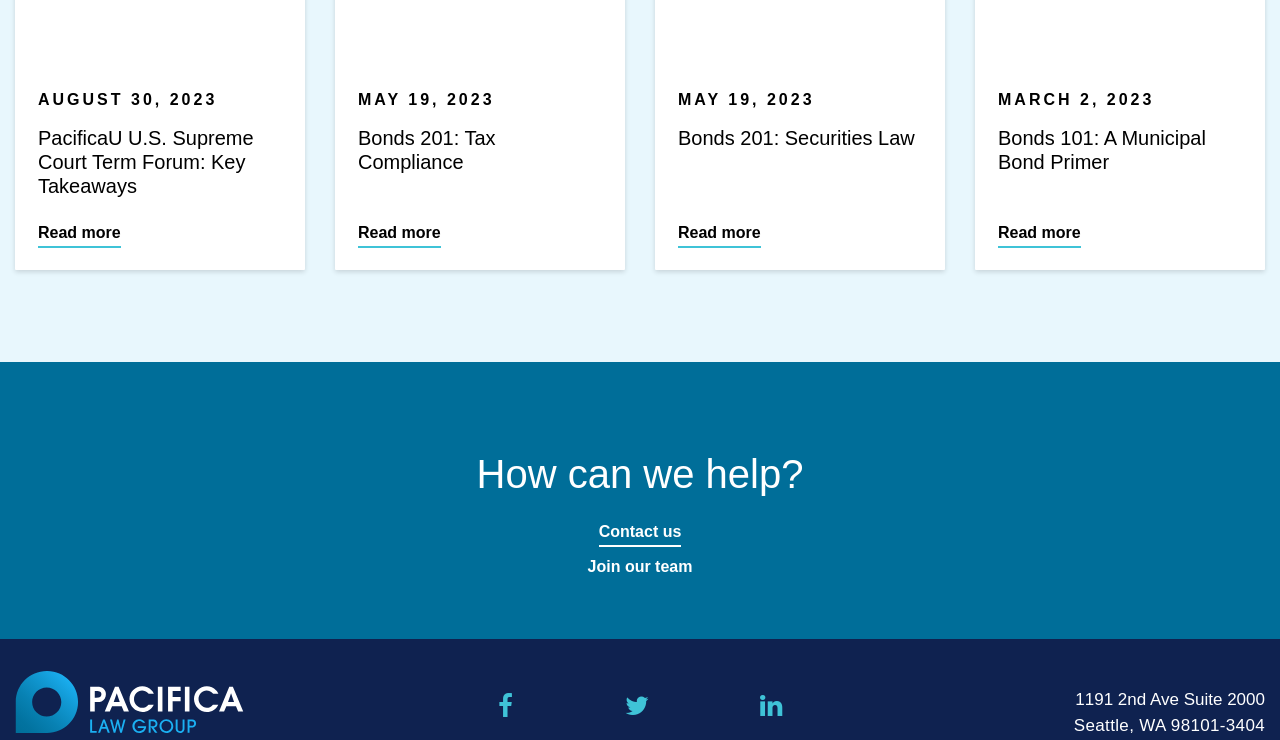Locate the bounding box coordinates of the clickable region necessary to complete the following instruction: "Contact us". Provide the coordinates in the format of four float numbers between 0 and 1, i.e., [left, top, right, bottom].

[0.468, 0.706, 0.532, 0.742]